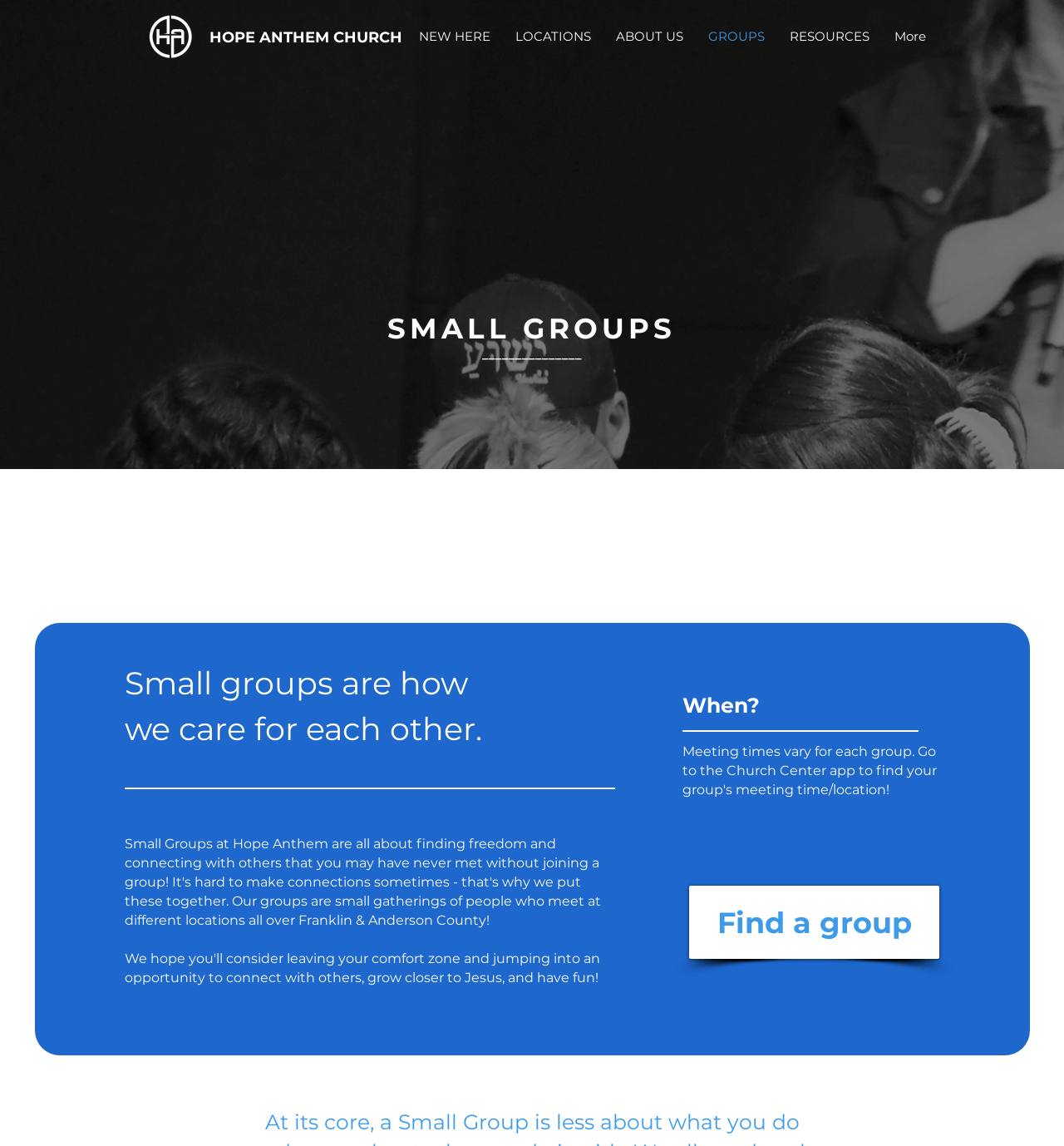Please locate the UI element described by "HOPE ANTHEM CHURCH" and provide its bounding box coordinates.

[0.196, 0.025, 0.378, 0.041]